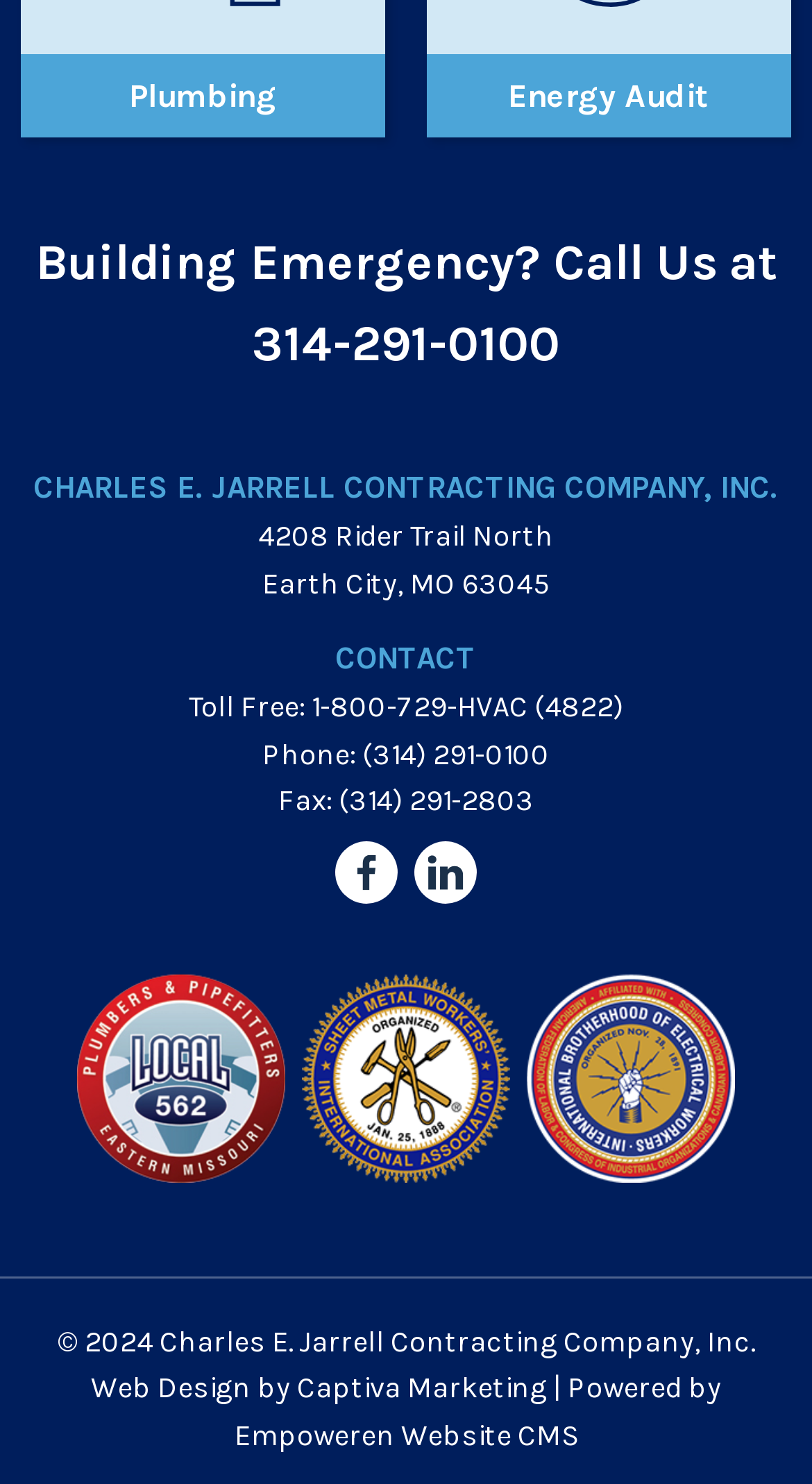Please locate the bounding box coordinates of the element that should be clicked to complete the given instruction: "Call the emergency number".

[0.31, 0.212, 0.69, 0.252]